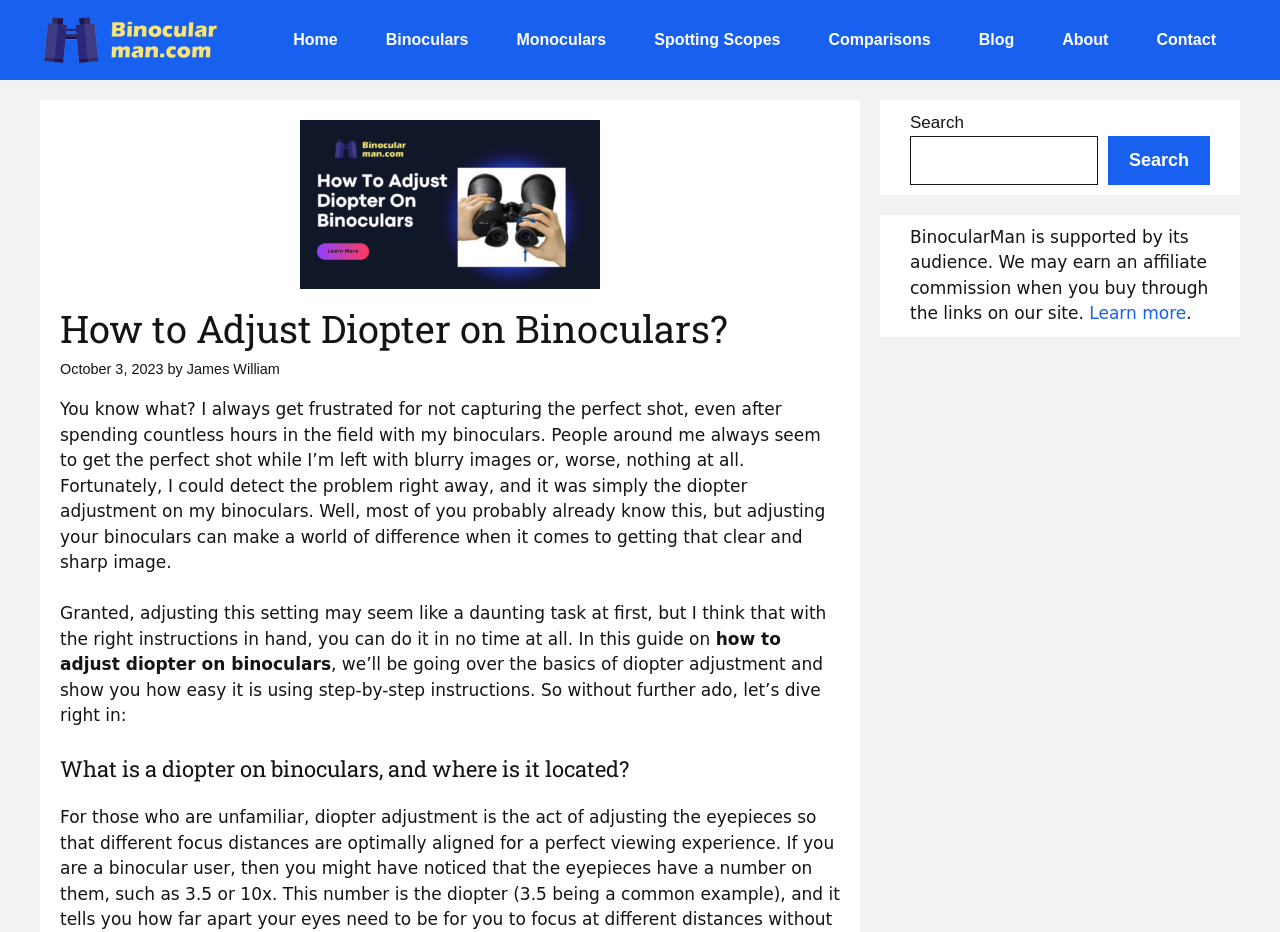Please examine the image and provide a detailed answer to the question: What is the purpose of adjusting diopter on binoculars?

The purpose of adjusting diopter on binoculars is to get a clear and sharp image, which is mentioned in the text 'adjusting your binoculars can make a world of difference when it comes to getting that clear and sharp image'.